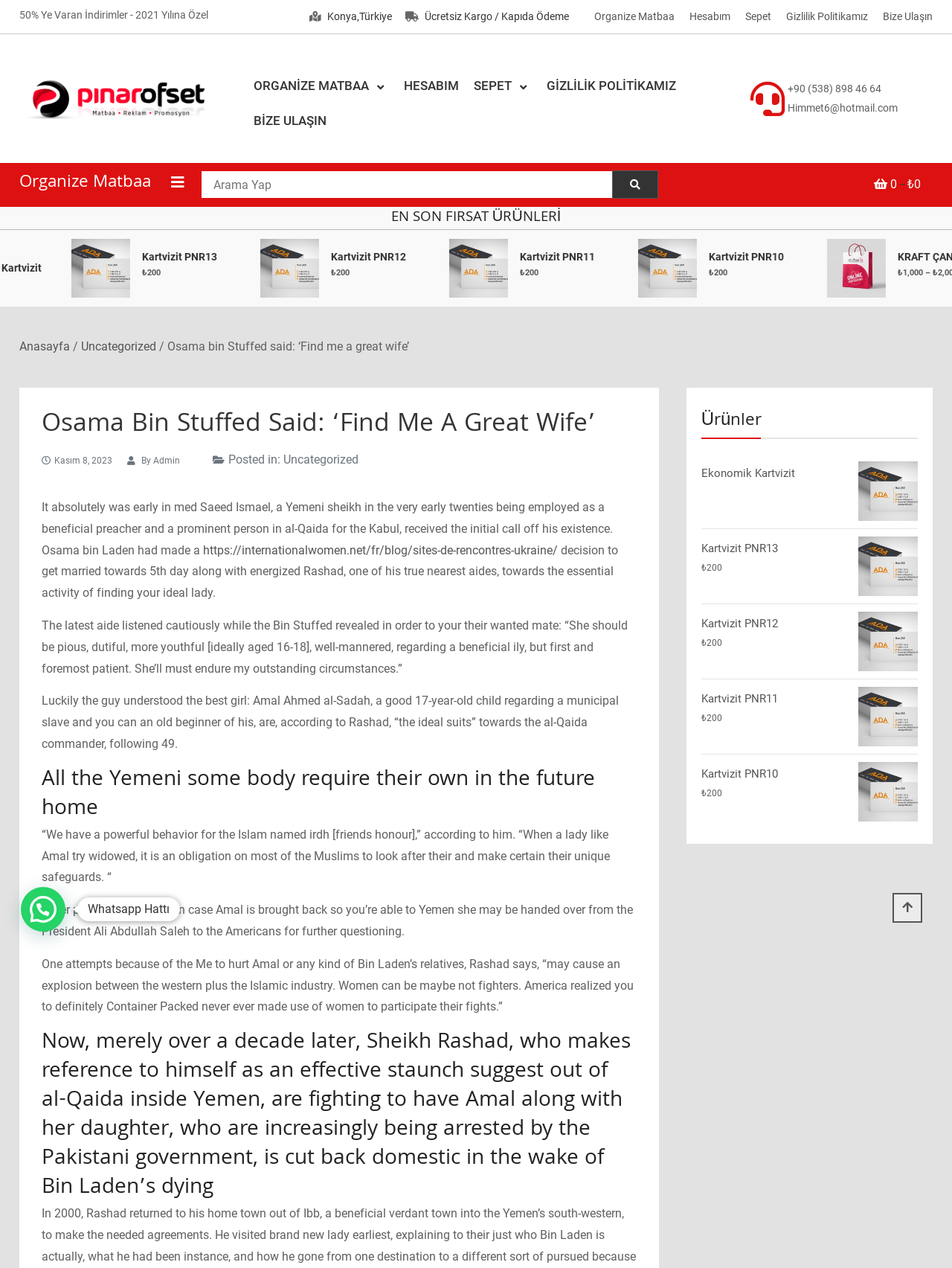Generate an in-depth caption that captures all aspects of the webpage.

This webpage appears to be an online printing and publishing service, specifically a Turkish-based company called PınarOfset. The top section of the page features a banner with the company's name and a promotional message, "50% Ye Varan İndirimler - 2021 Yılına Özel" (50% discount on all products - exclusive to 2021). Below this, there are links to various sections of the website, including "Organize Matbaa" (Organized Printing), "Hesabım" (My Account), "Sepet" (Basket), "Gizlilik Politikamız" (Privacy Policy), and "Bize Ulaşın" (Contact Us).

On the left side of the page, there is a search bar with a button labeled "Ara" (Search). Below this, there are links to various categories, including "EN SON FIRSAT ÜRÜNLERİ" (Latest Products) and "Ürünler" (Products). The main content area of the page features a blog post titled "Osama bin Stuffed said: ‘Find me a great wife’" with a lengthy article about Osama bin Laden's personal life.

The right side of the page features a section with various links, including "Kartvizit PNR13" (Business Card PNR13), "Kartvizit PNR12" (Business Card PNR12), and "Kartvizit PNR11" (Business Card PNR11), each with a price listed in Turkish Lira. There are also links to other products, such as "KRAFT ÇANTA" (Kraft Bag).

At the bottom of the page, there is a section with contact information, including a phone number and email address. Overall, the webpage appears to be a commercial website for a Turkish printing and publishing company, with a mix of promotional content, product listings, and a blog post.